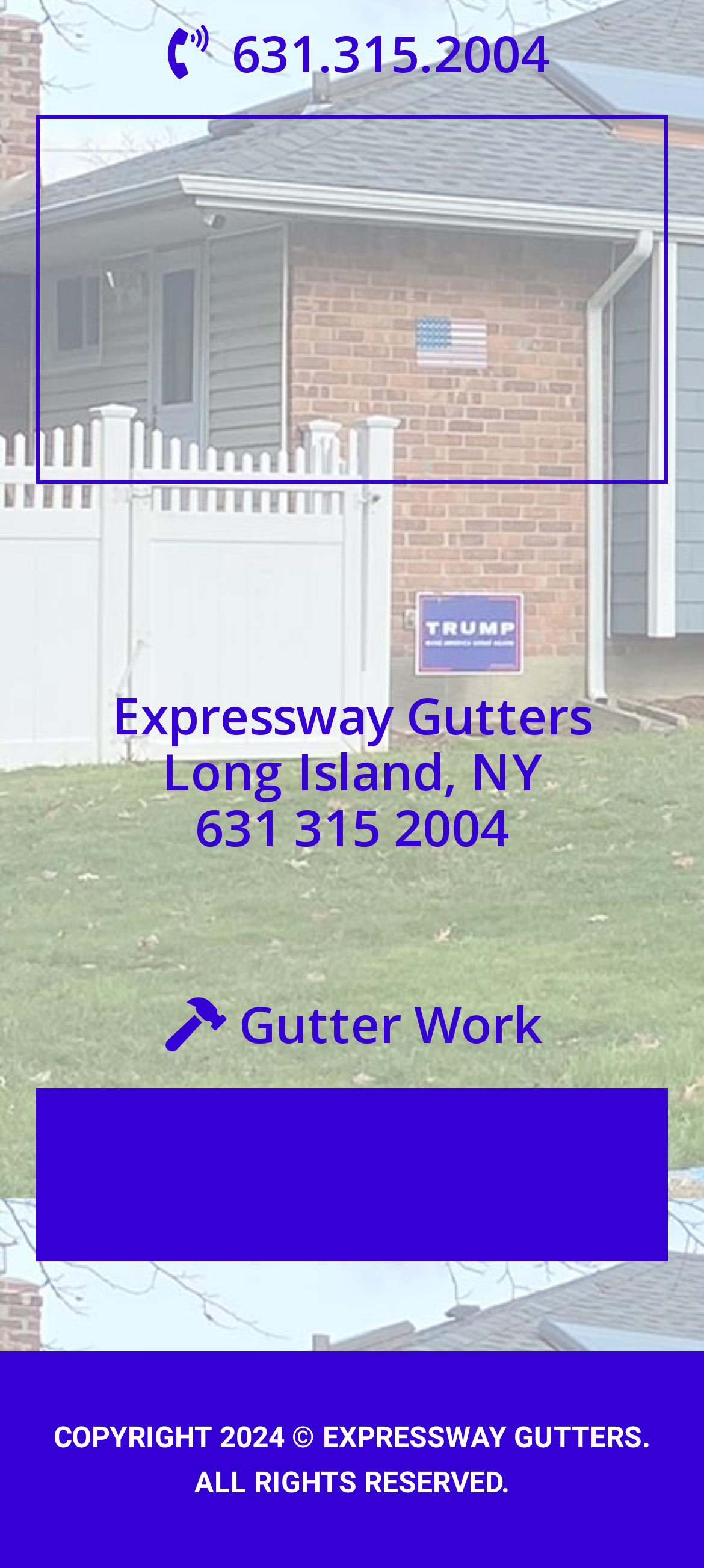Could you provide the bounding box coordinates for the portion of the screen to click to complete this instruction: "Visit Long Island, NY"?

[0.229, 0.47, 0.771, 0.513]